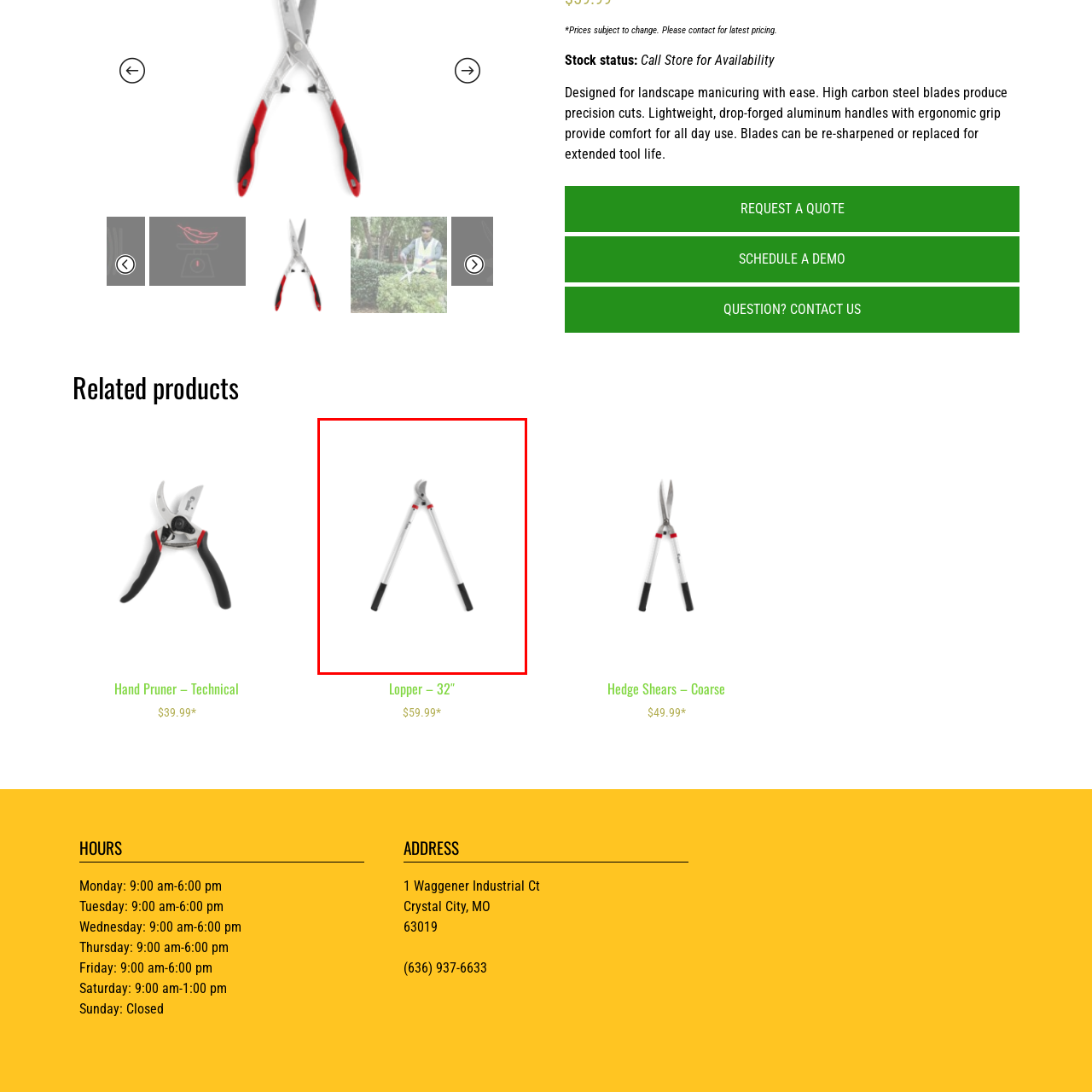Describe extensively the contents of the image within the red-bordered area.

This image features a pair of high-quality loppers, designed for effective and precise pruning. The loppers have lightweight, drop-forged aluminum handles that provide an ergonomic grip for comfortable use over extended periods. The sturdy blades, crafted from high carbon steel, facilitate clean cuts, making them ideal for landscape manicuring. In addition, the blades are designed to be re-sharpened or replaced, ensuring longevity and reliability for your gardening needs. This tool is part of a product lineup that includes a technical hand pruner and coarse hedge shears, all aimed at enhancing your gardening experience.